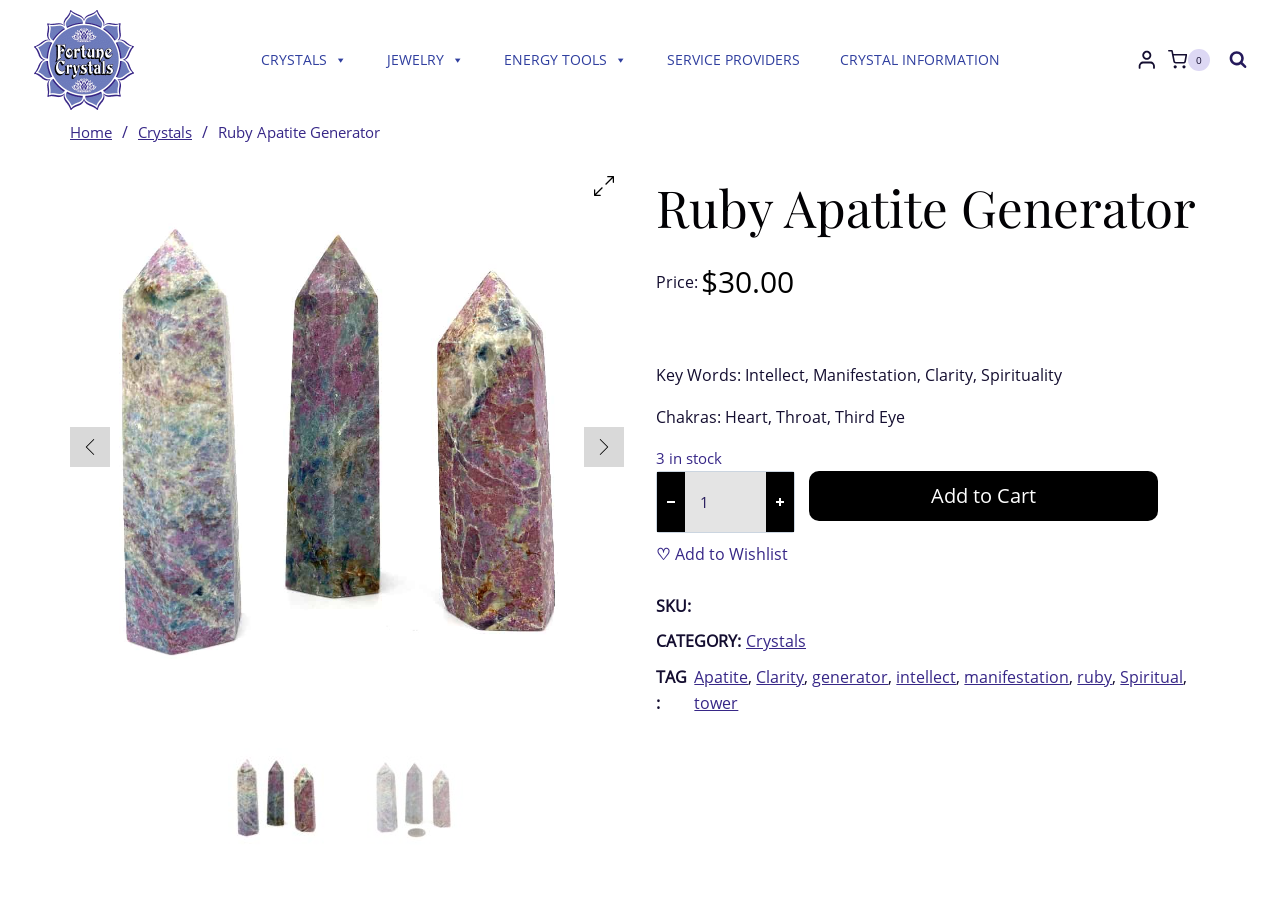Can you find the bounding box coordinates for the UI element given this description: "Shopping Cart 0"? Provide the coordinates as four float numbers between 0 and 1: [left, top, right, bottom].

[0.912, 0.054, 0.945, 0.077]